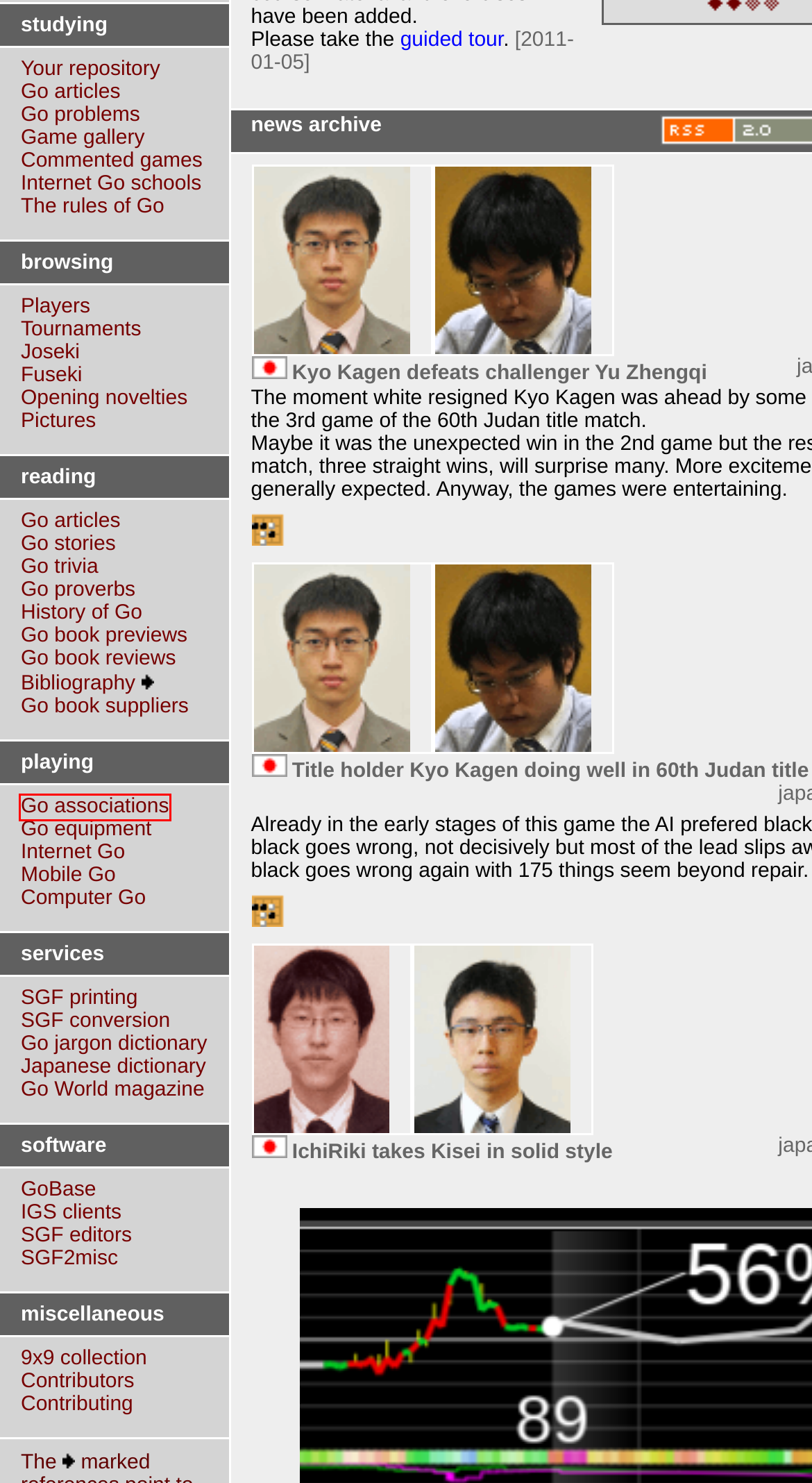You have a screenshot showing a webpage with a red bounding box around a UI element. Choose the webpage description that best matches the new page after clicking the highlighted element. Here are the options:
A. GoBase.org - Go Organisations
B. GoBase.org - The Game Gallery
C. GoBase.org - Joseki Dictionary
D. GoBase.org - 9x9 games
E. GoBase.org - Book previews
F. GoBase.org - Go Play Online
G. GoBase.org - Mobile service
H. GoBase.org - Go Trivia: Introduction

A